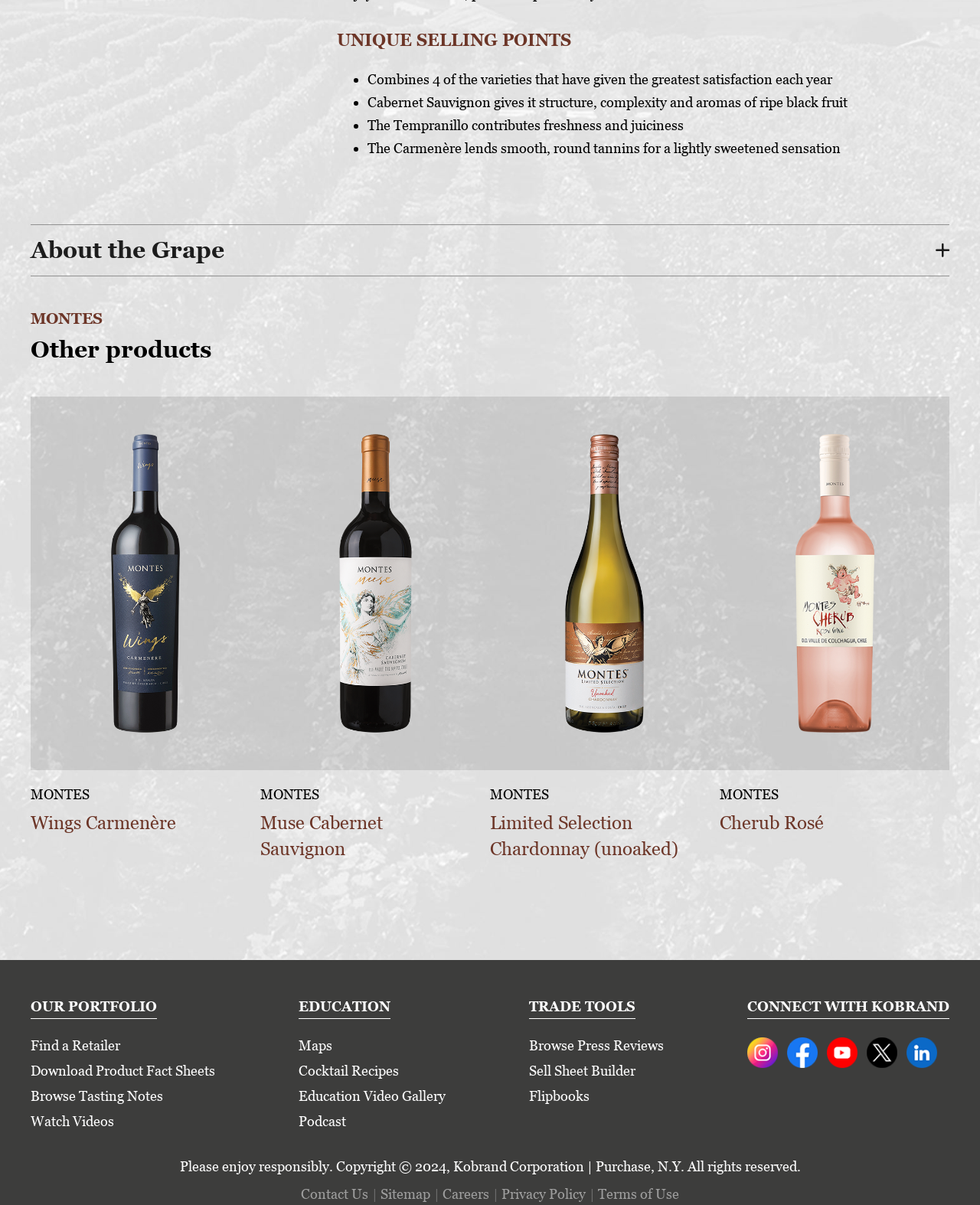Using the information from the screenshot, answer the following question thoroughly:
What is the copyright year mentioned at the bottom of the page?

The copyright information at the bottom of the page states 'Copyright © 2024, Kobrand Corporation | Purchase, N.Y. All rights reserved.', indicating that the copyright year is 2024.